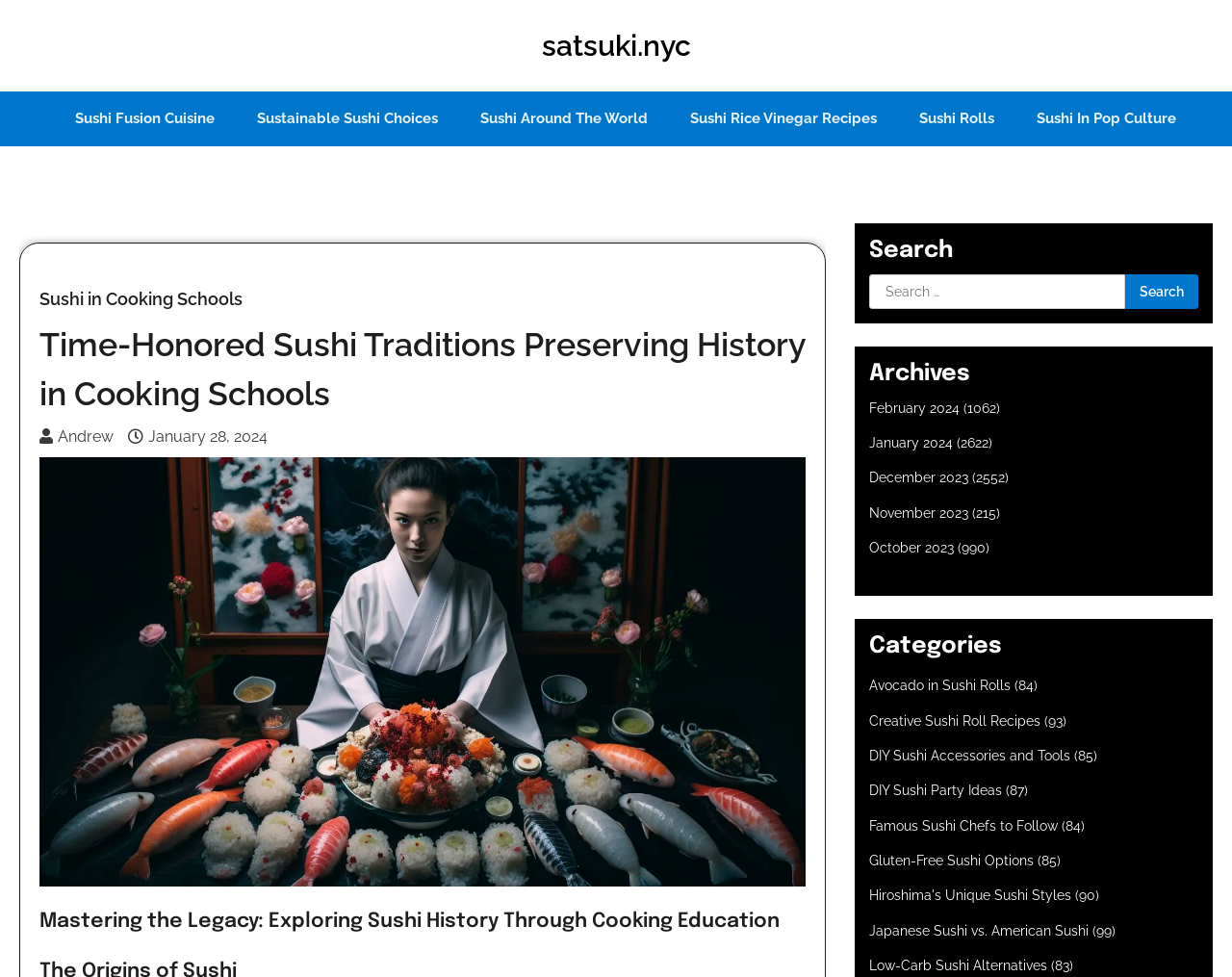Find and indicate the bounding box coordinates of the region you should select to follow the given instruction: "Learn about Avocado in Sushi Rolls".

[0.705, 0.694, 0.82, 0.71]